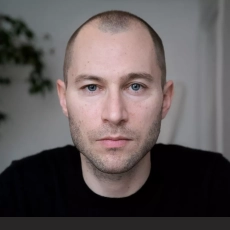Respond to the question below with a single word or phrase:
What is the name of the series created by Pieter Maes?

Éditions Courbet